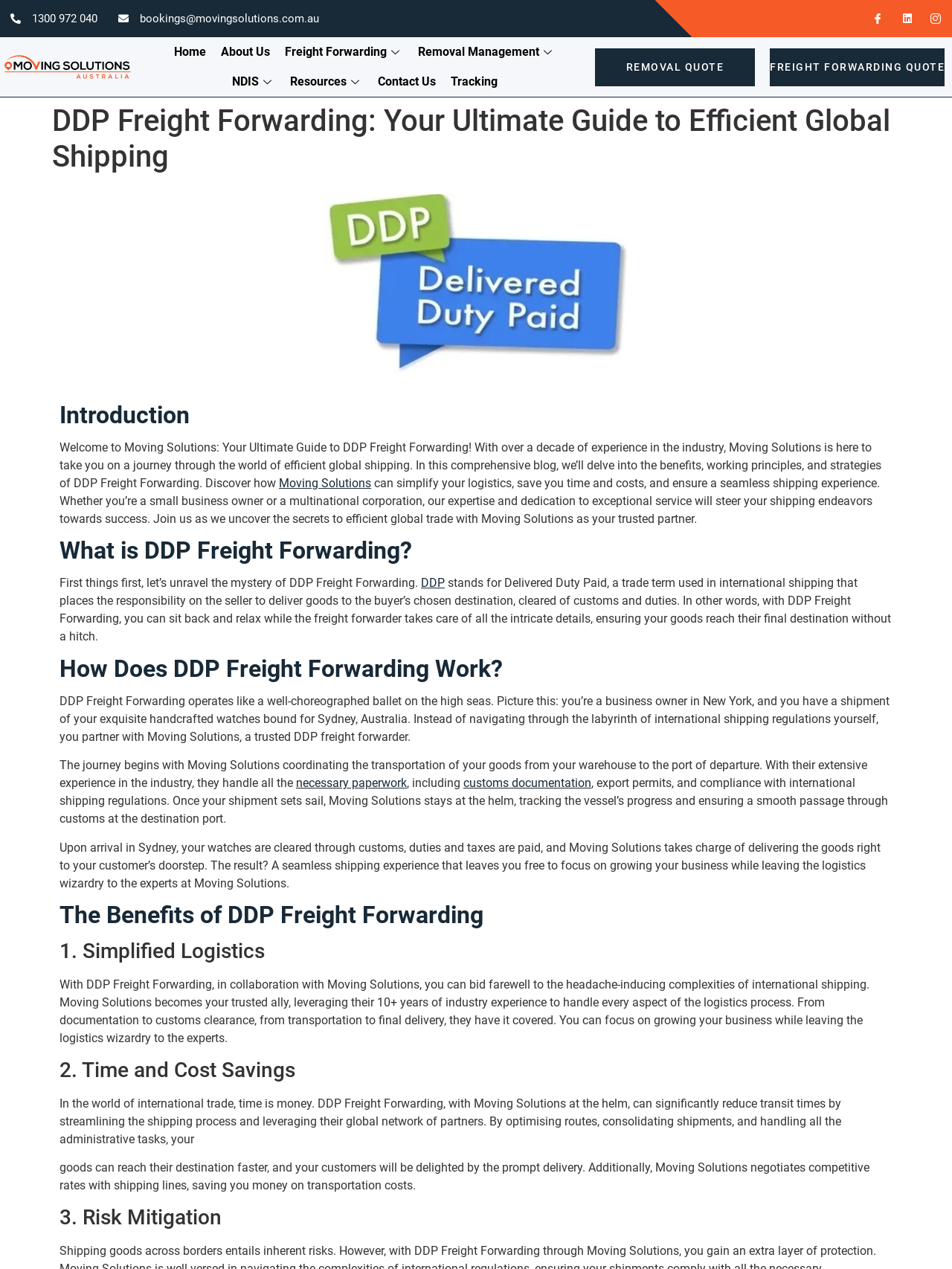Locate the heading on the webpage and return its text.

DDP Freight Forwarding: Your Ultimate Guide to Efficient Global Shipping